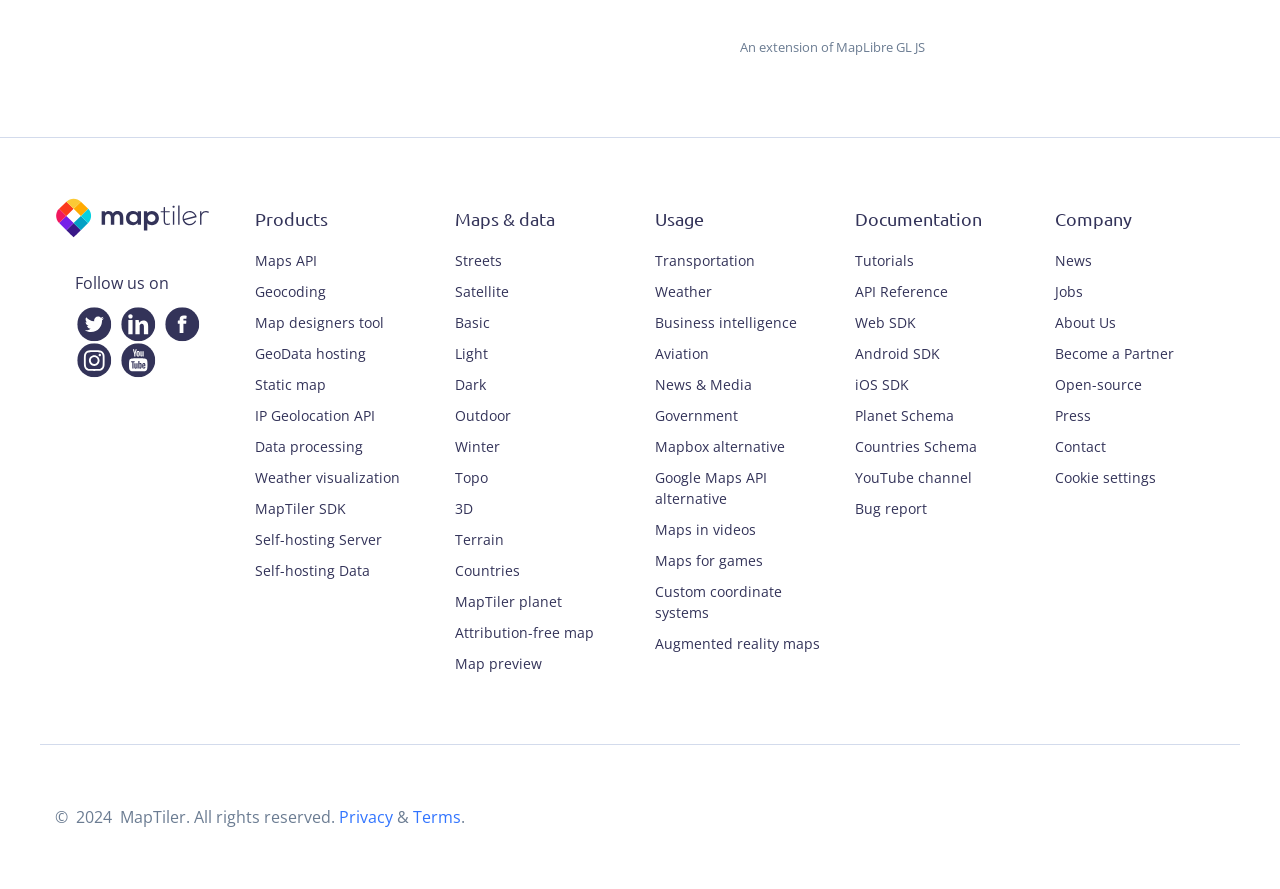Identify the bounding box coordinates for the element that needs to be clicked to fulfill this instruction: "Check the YouTube channel". Provide the coordinates in the format of four float numbers between 0 and 1: [left, top, right, bottom].

[0.668, 0.525, 0.801, 0.549]